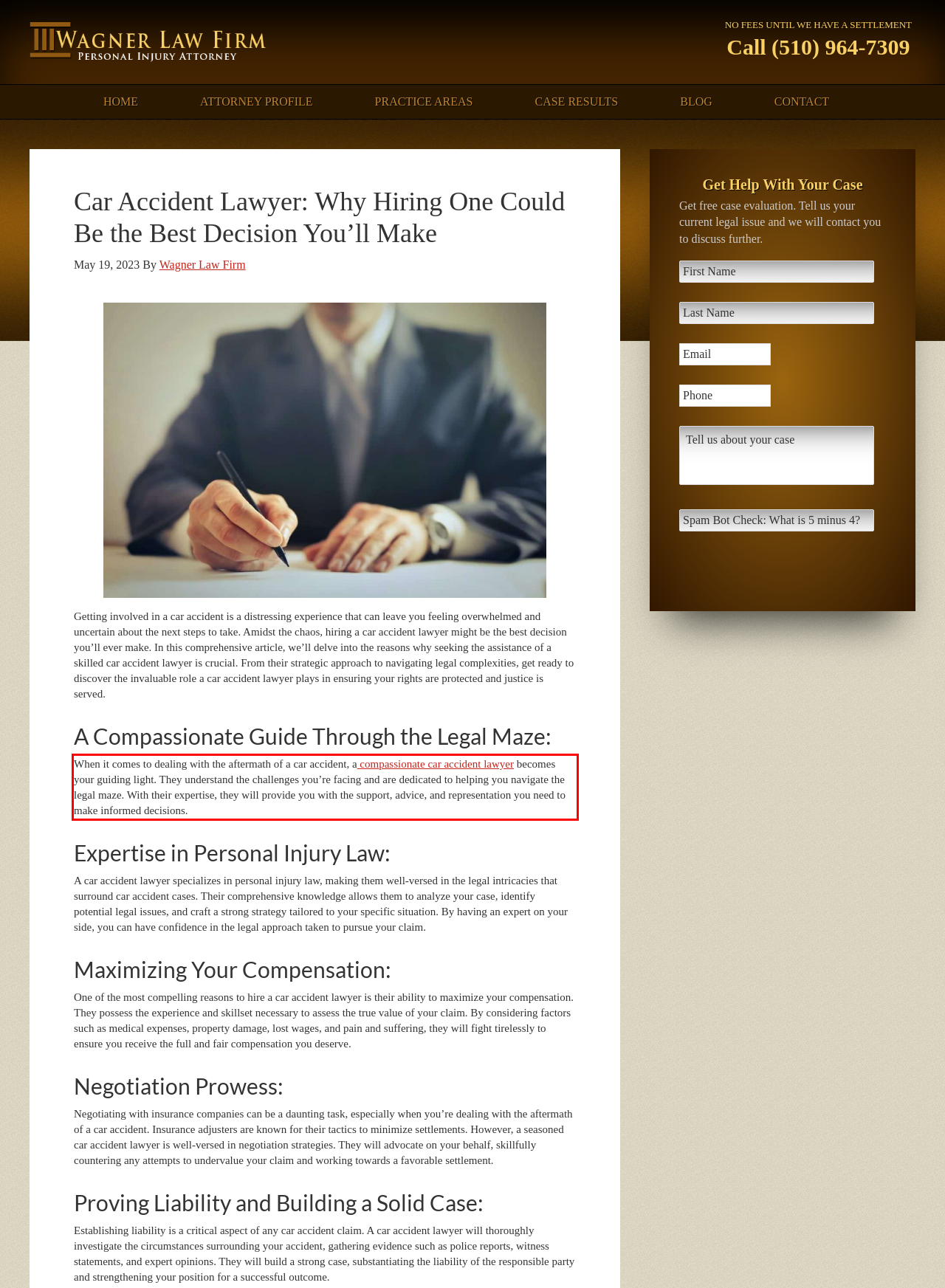Please recognize and transcribe the text located inside the red bounding box in the webpage image.

When it comes to dealing with the aftermath of a car accident, a compassionate car accident lawyer becomes your guiding light. They understand the challenges you’re facing and are dedicated to helping you navigate the legal maze. With their expertise, they will provide you with the support, advice, and representation you need to make informed decisions.